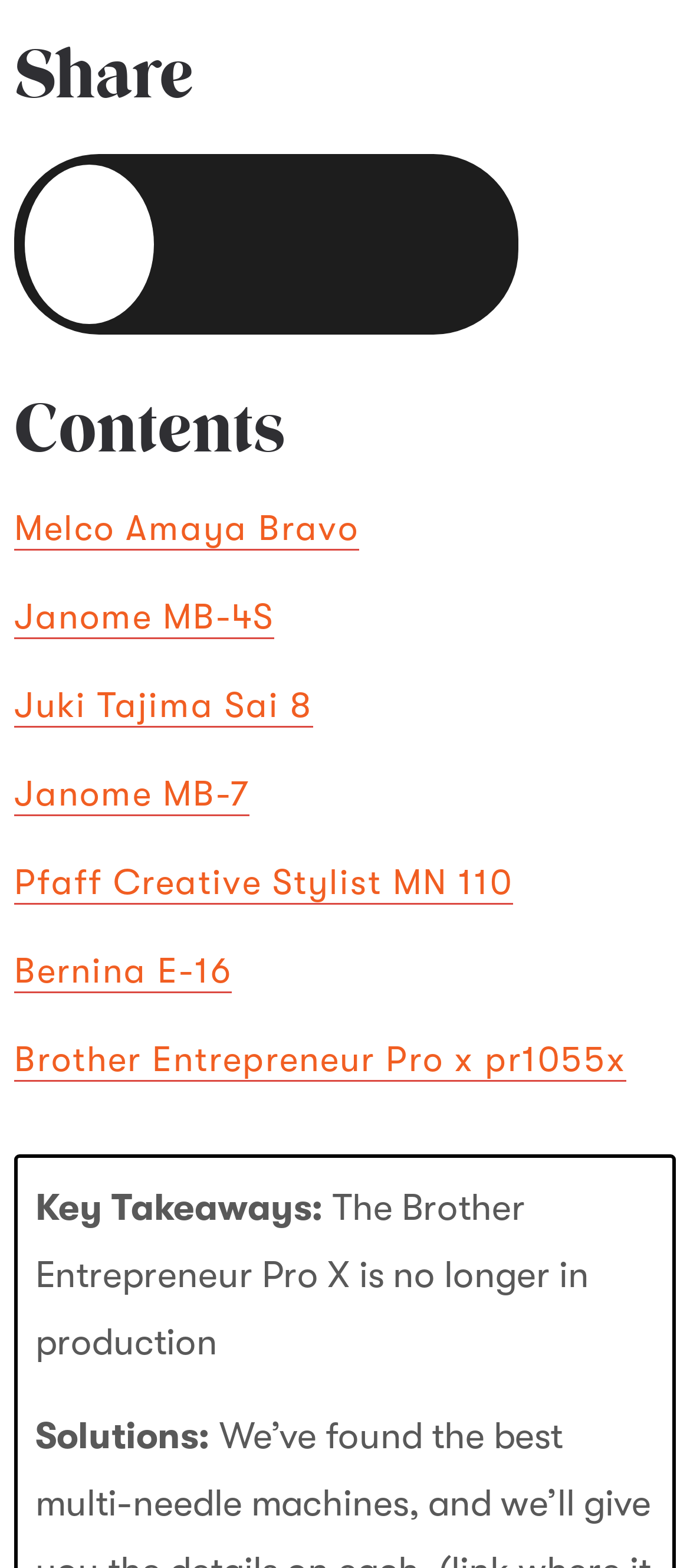How many sewing machine models are listed?
Please answer the question with a detailed and comprehensive explanation.

There are 7 sewing machine models listed on the webpage, which can be counted by looking at the links with names such as 'Melco Amaya Bravo', 'Janome MB-4S', and so on.